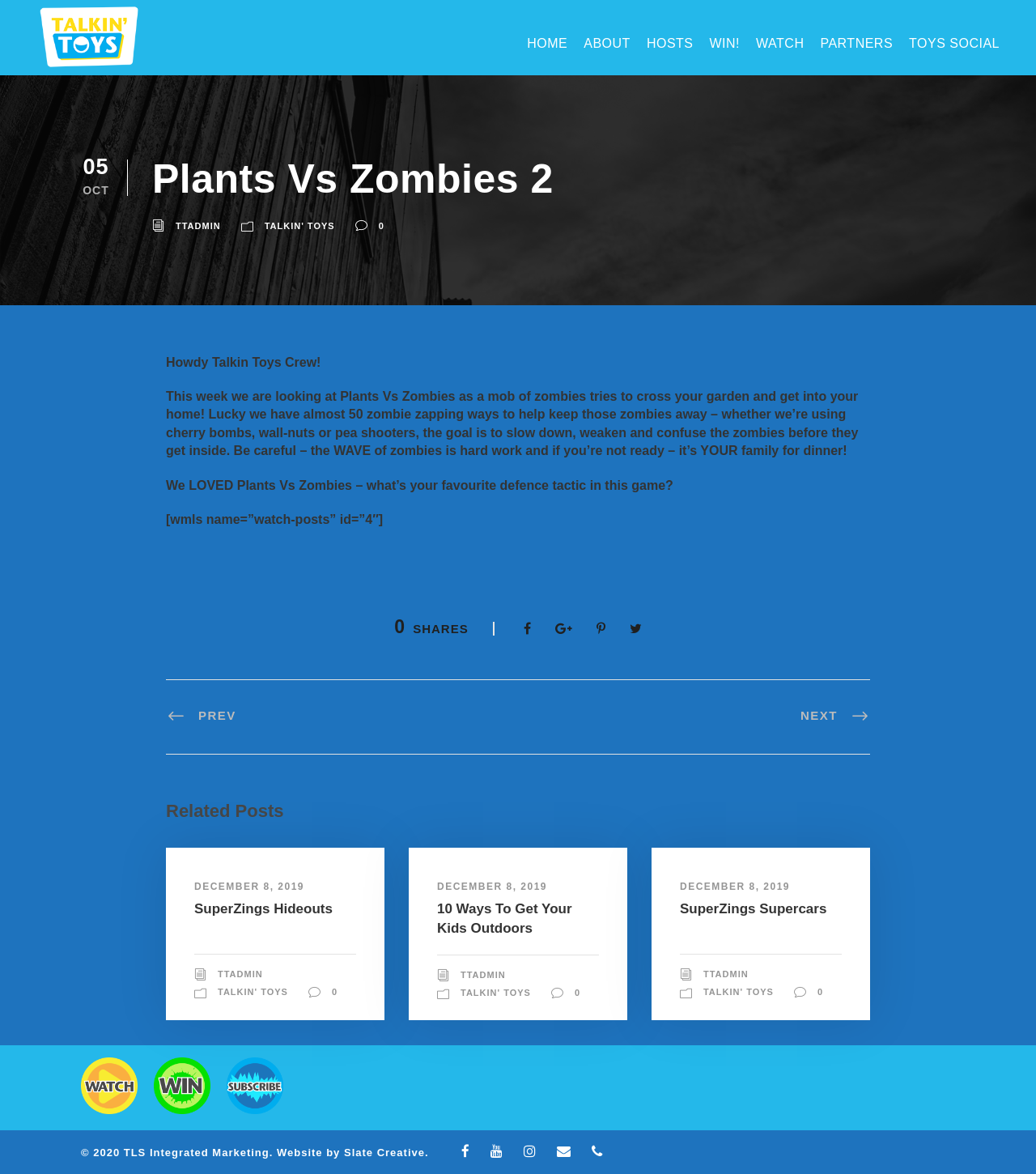Calculate the bounding box coordinates for the UI element based on the following description: "SuperZings Hideouts". Ensure the coordinates are four float numbers between 0 and 1, i.e., [left, top, right, bottom].

[0.188, 0.768, 0.321, 0.781]